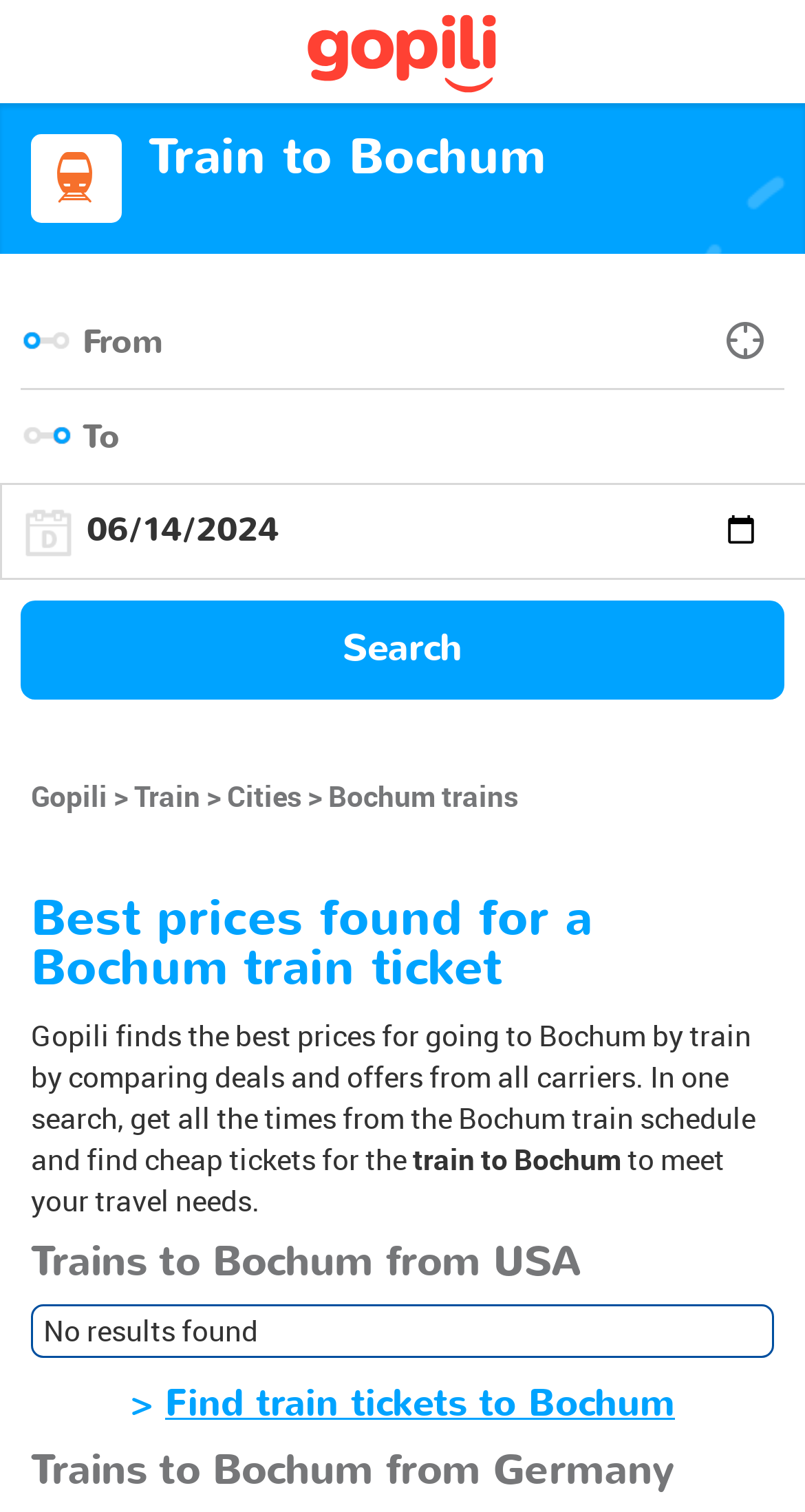Find the bounding box coordinates of the area to click in order to follow the instruction: "Enter departure city".

[0.103, 0.194, 0.757, 0.256]